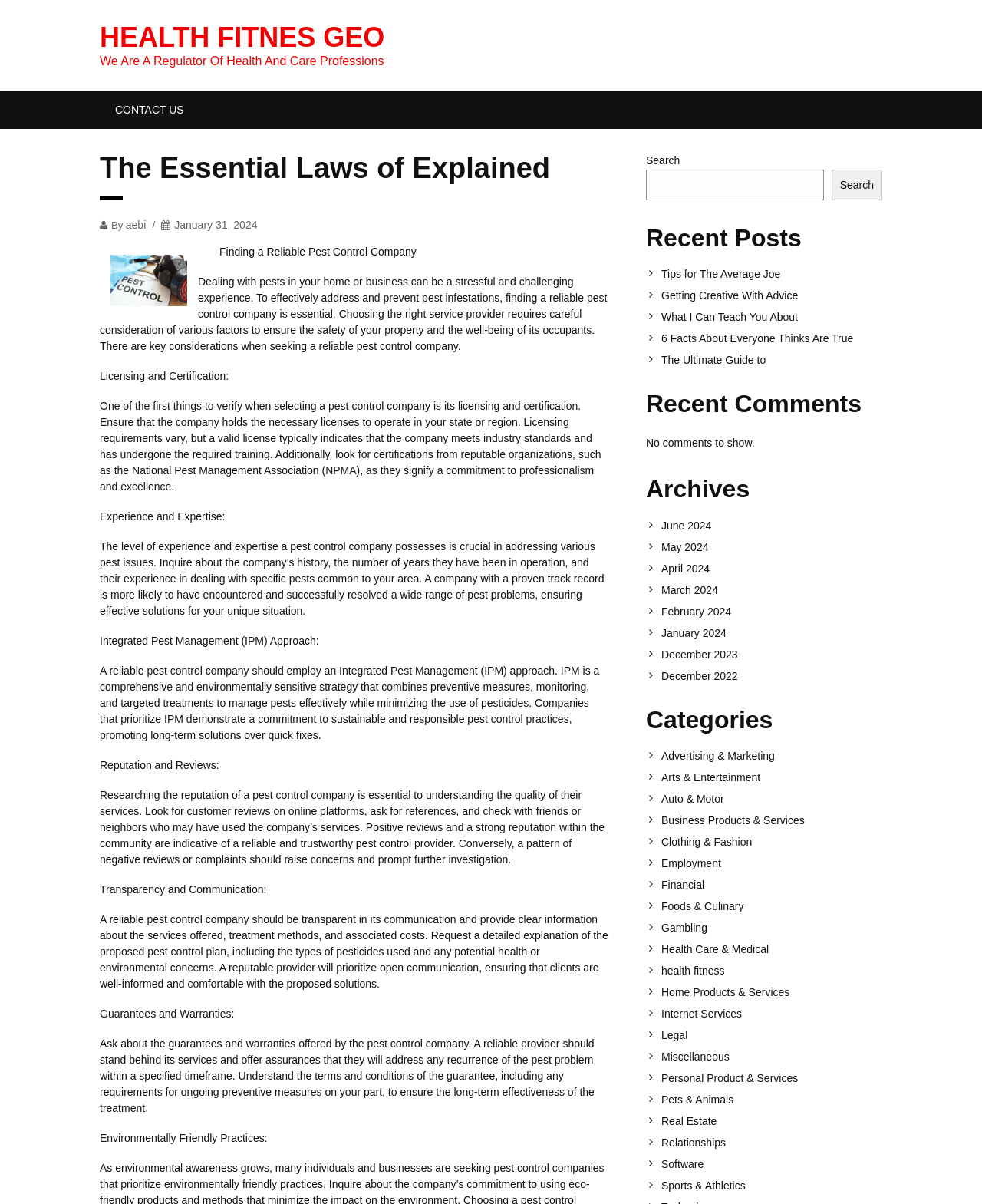Can you specify the bounding box coordinates for the region that should be clicked to fulfill this instruction: "Search for something".

[0.658, 0.141, 0.839, 0.166]